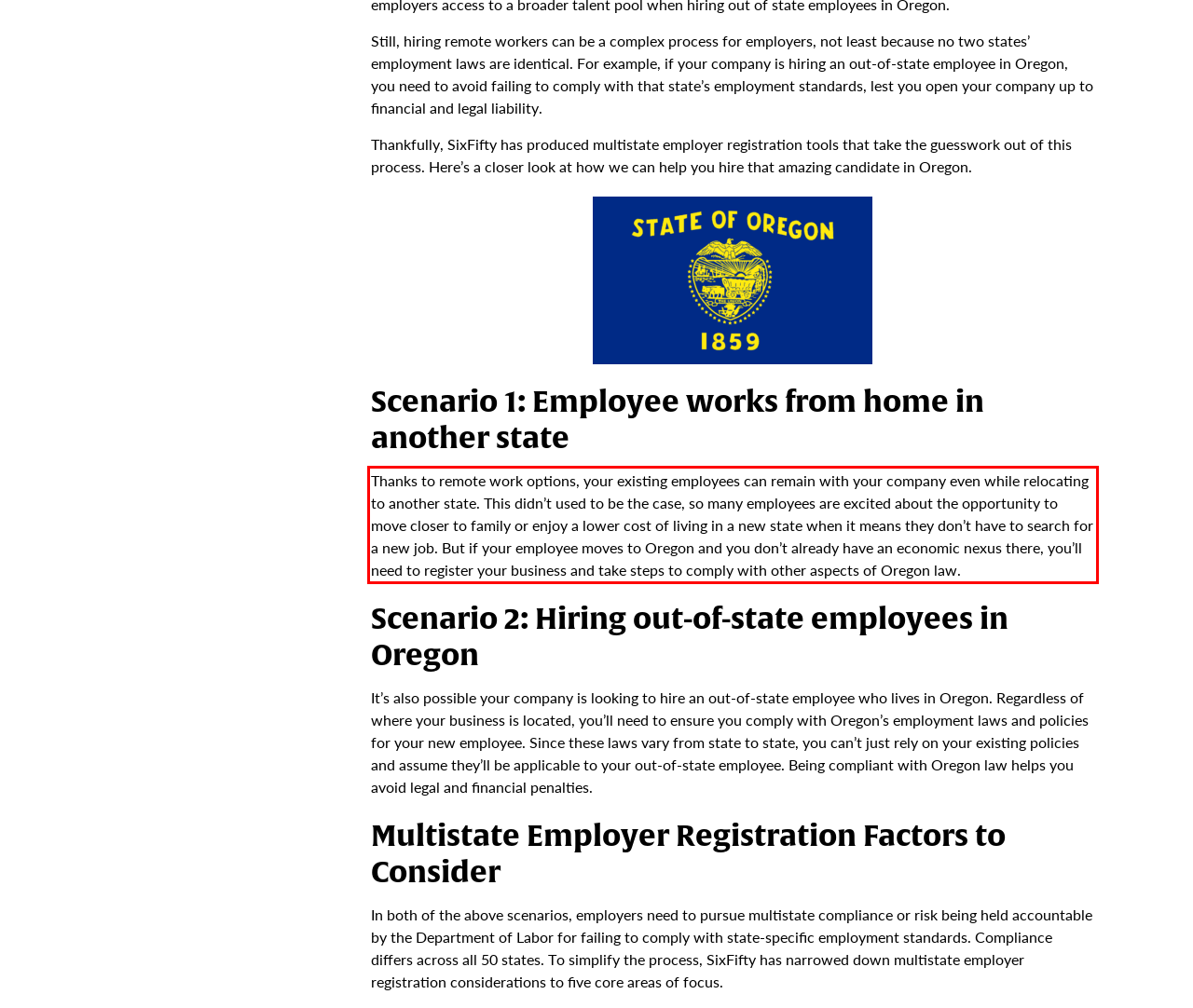Please identify and extract the text from the UI element that is surrounded by a red bounding box in the provided webpage screenshot.

Thanks to remote work options, your existing employees can remain with your company even while relocating to another state. This didn’t used to be the case, so many employees are excited about the opportunity to move closer to family or enjoy a lower cost of living in a new state when it means they don’t have to search for a new job. But if your employee moves to Oregon and you don’t already have an economic nexus there, you’ll need to register your business and take steps to comply with other aspects of Oregon law.